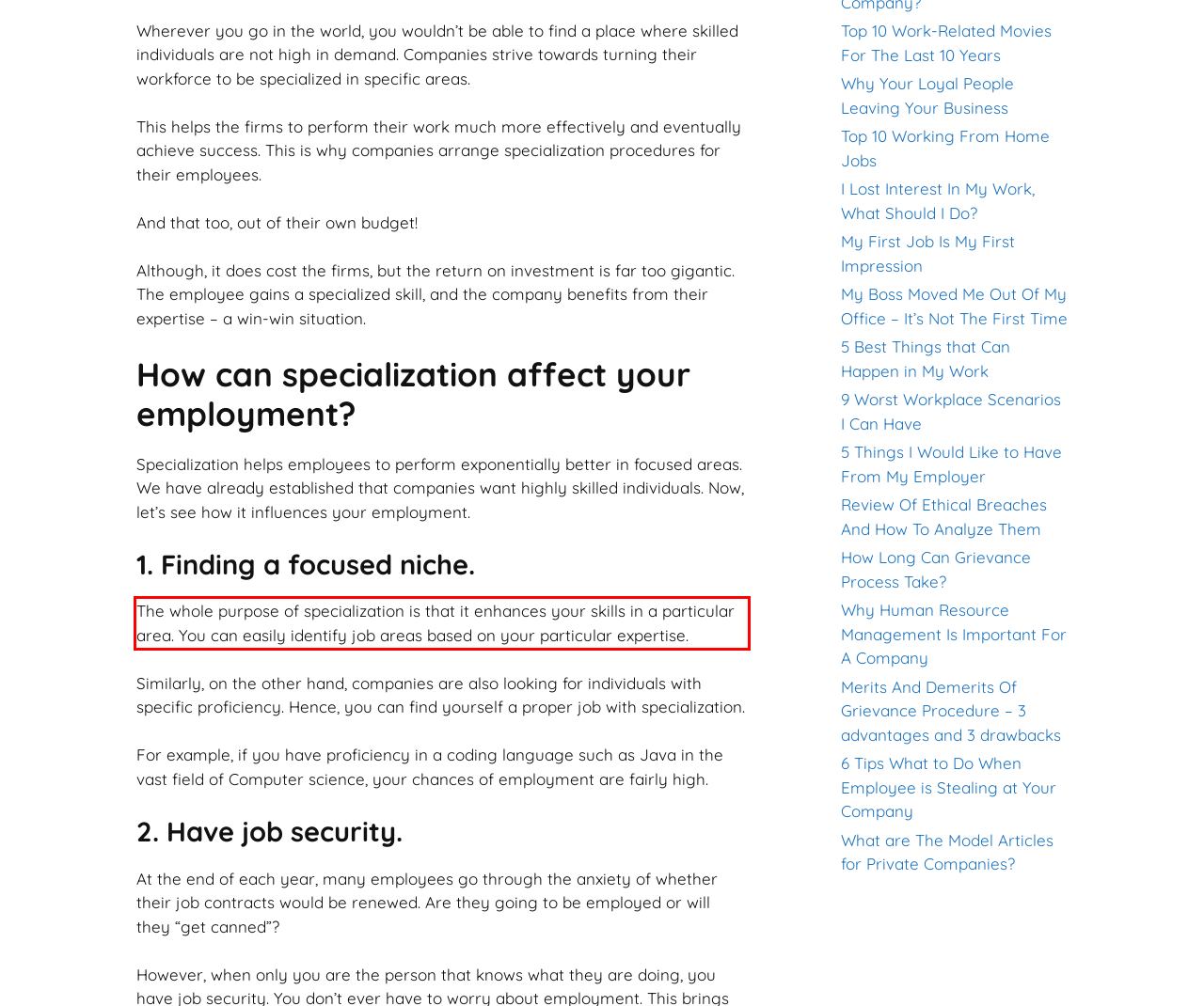Identify the text inside the red bounding box on the provided webpage screenshot by performing OCR.

The whole purpose of specialization is that it enhances your skills in a particular area. You can easily identify job areas based on your particular expertise.